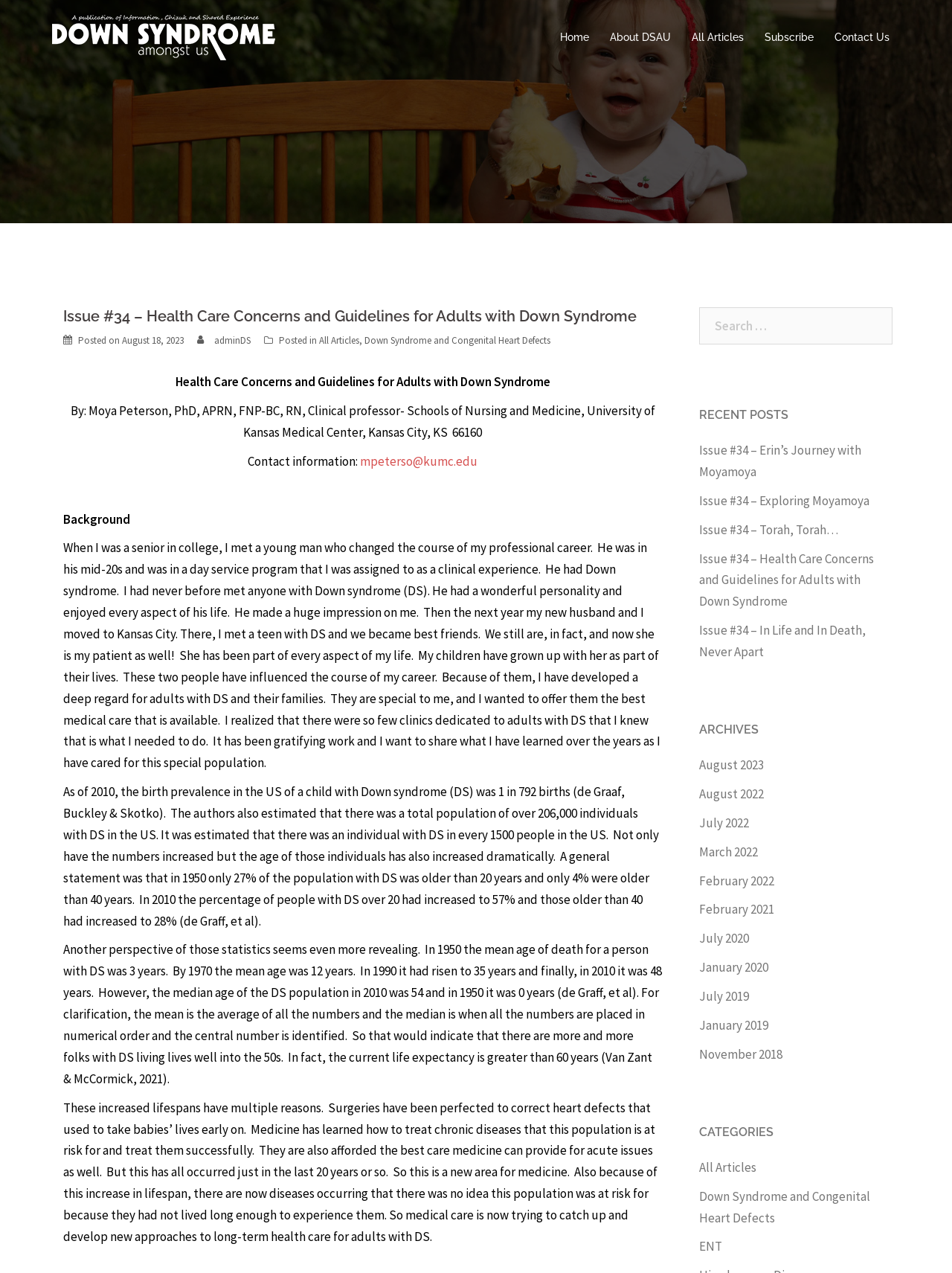Find the bounding box coordinates for the area you need to click to carry out the instruction: "Contact the author at 'mpeterso@kumc.edu'". The coordinates should be four float numbers between 0 and 1, indicated as [left, top, right, bottom].

[0.378, 0.356, 0.502, 0.369]